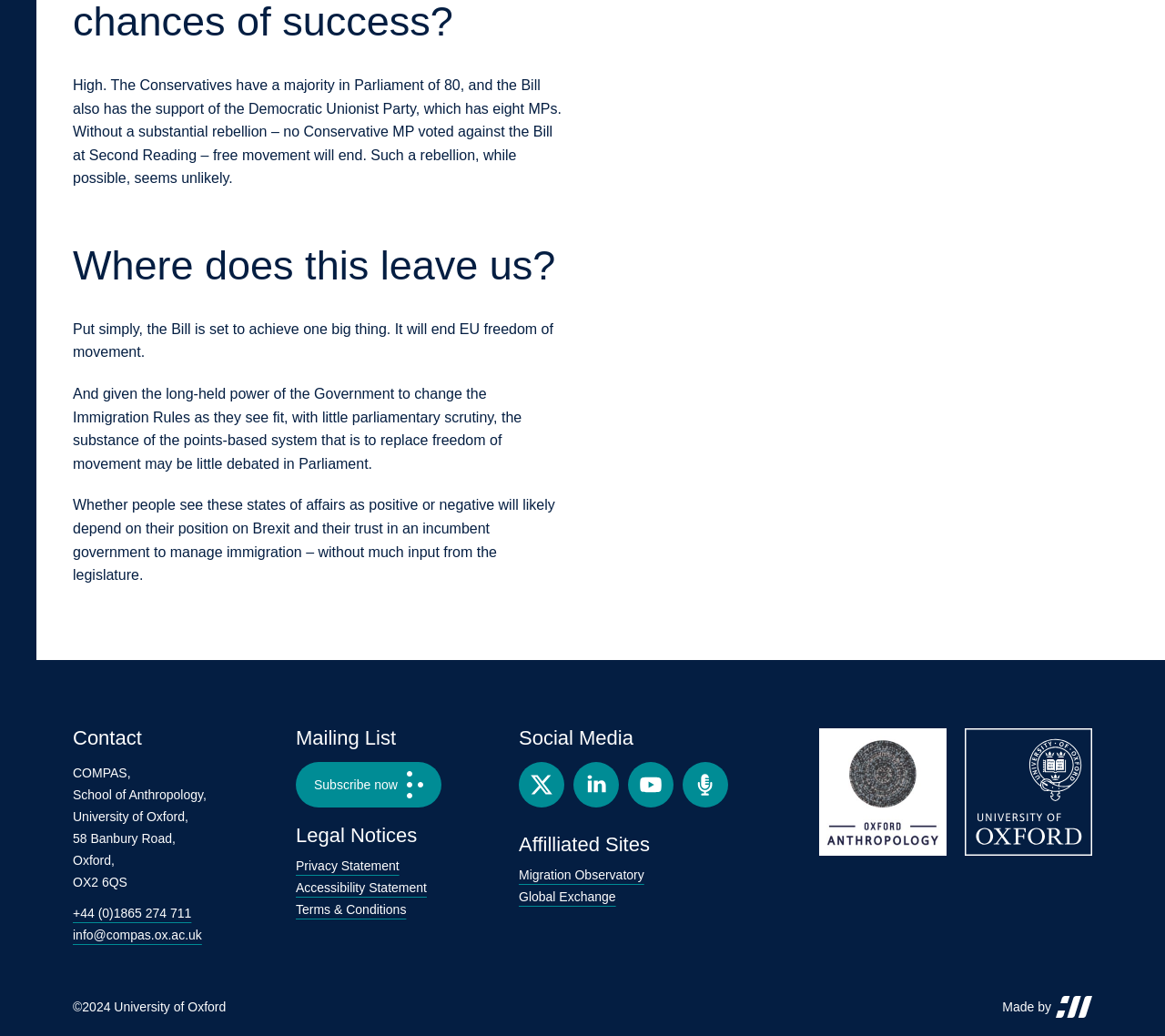Kindly determine the bounding box coordinates of the area that needs to be clicked to fulfill this instruction: "Contact COMPAS".

[0.062, 0.703, 0.223, 0.722]